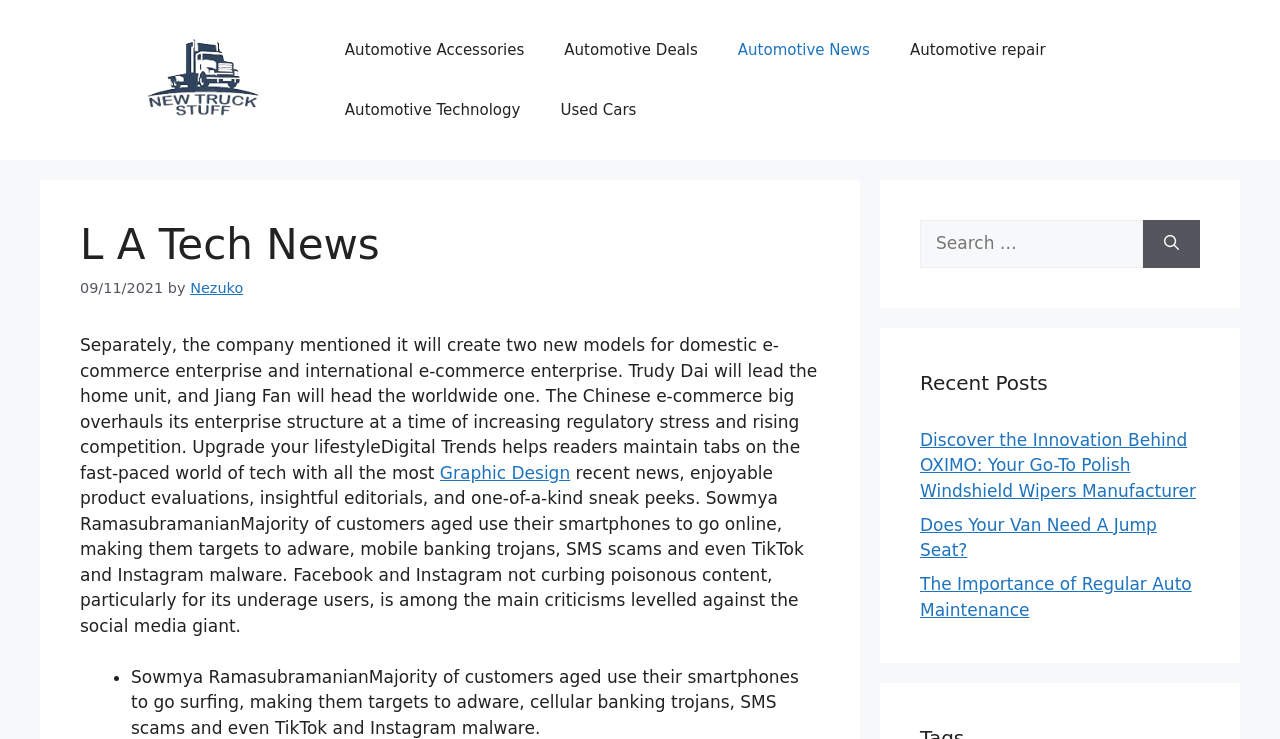What is the name of the website?
Give a one-word or short-phrase answer derived from the screenshot.

L A Tech News